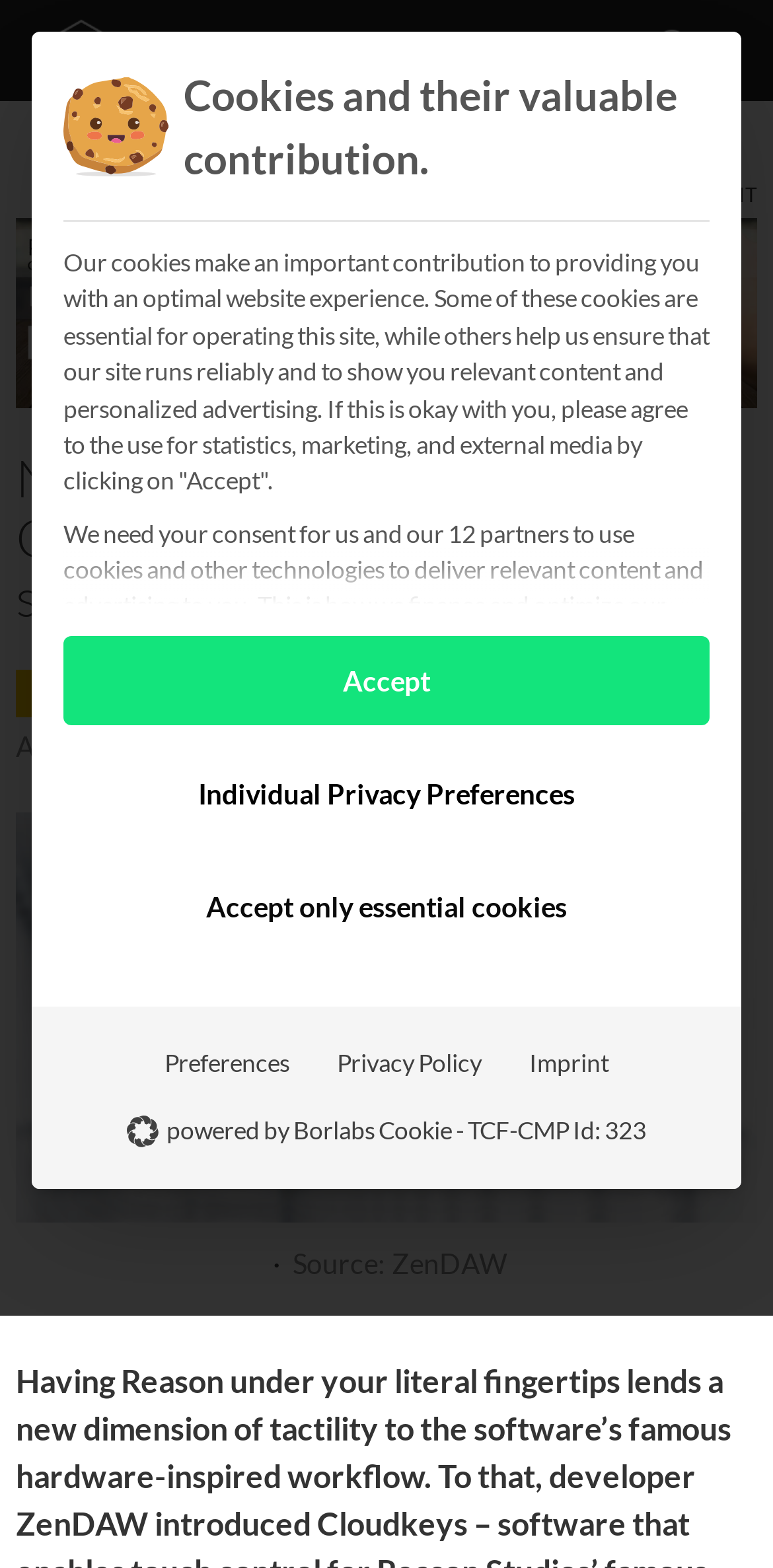Produce an elaborate caption capturing the essence of the webpage.

The webpage appears to be an article about ZenDAW Cloudkeys, a touch control software for Reason, on the gearnews.com website. At the top left of the page, there is a hidden button and a link to "GEARNEWS". On the top right, there is another hidden link. 

Below the top section, a modal alert dialog box is displayed, which contains information about cookies and their contribution to the website experience. The dialog box has a heading, three paragraphs of text, and several buttons, including "Accept", "Individual Privacy Preferences", and "Accept only essential cookies". The text explains the use of cookies on the website, including those essential for operating the site and those used for statistics, marketing, and external media. 

On the bottom left of the dialog box, there are three buttons: "Preferences", "Privacy Policy", and "Imprint". Below these buttons, there is a link to "powered by Borlabs Cookie" with a small image next to it. 

On the bottom right of the page, there is a hidden link to "ZenDAW Cloudkeys" and another hidden link to "Lyubomir Dobrev".